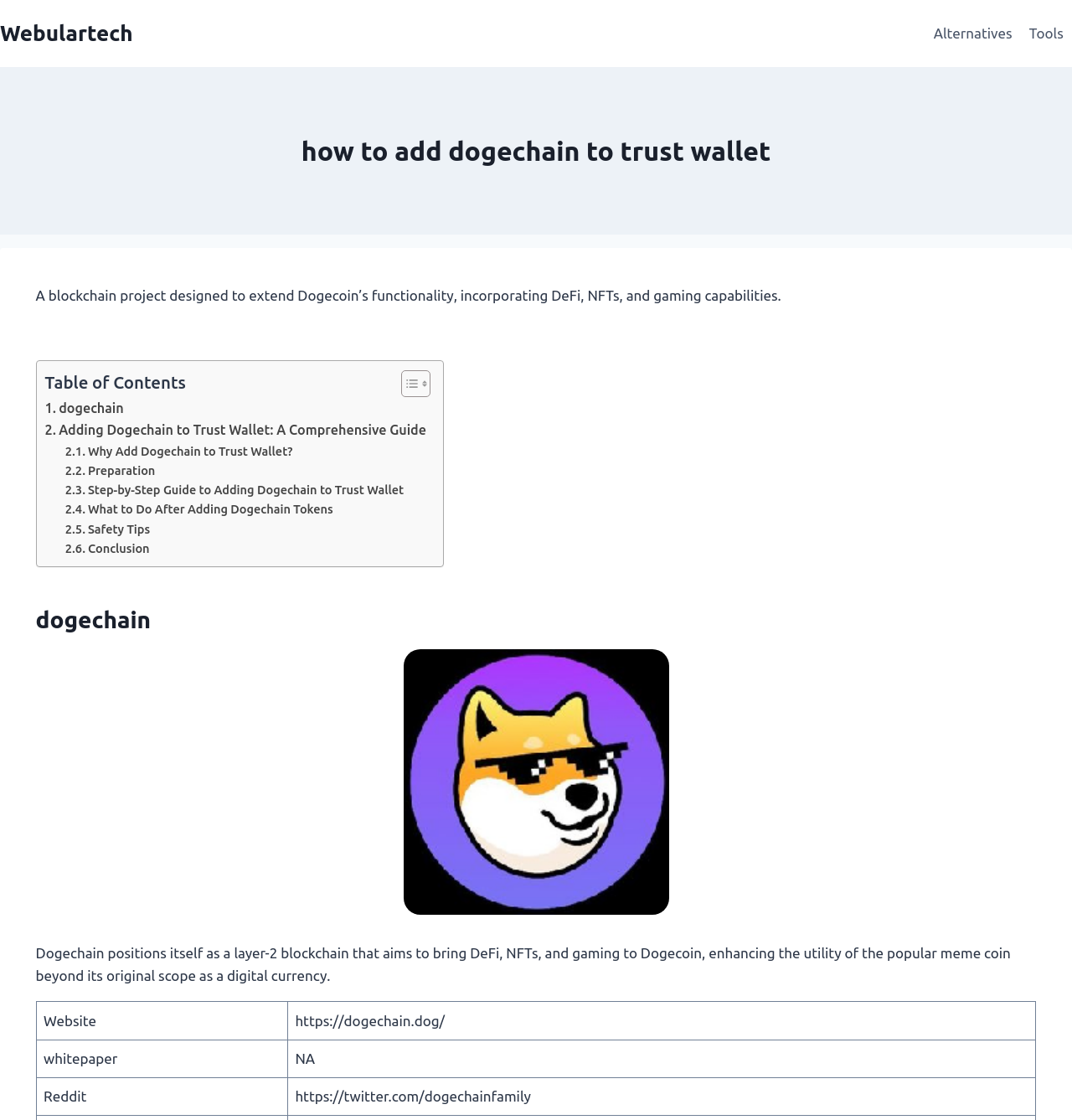Extract the bounding box coordinates of the UI element described: "Safety Tips". Provide the coordinates in the format [left, top, right, bottom] with values ranging from 0 to 1.

[0.061, 0.463, 0.14, 0.481]